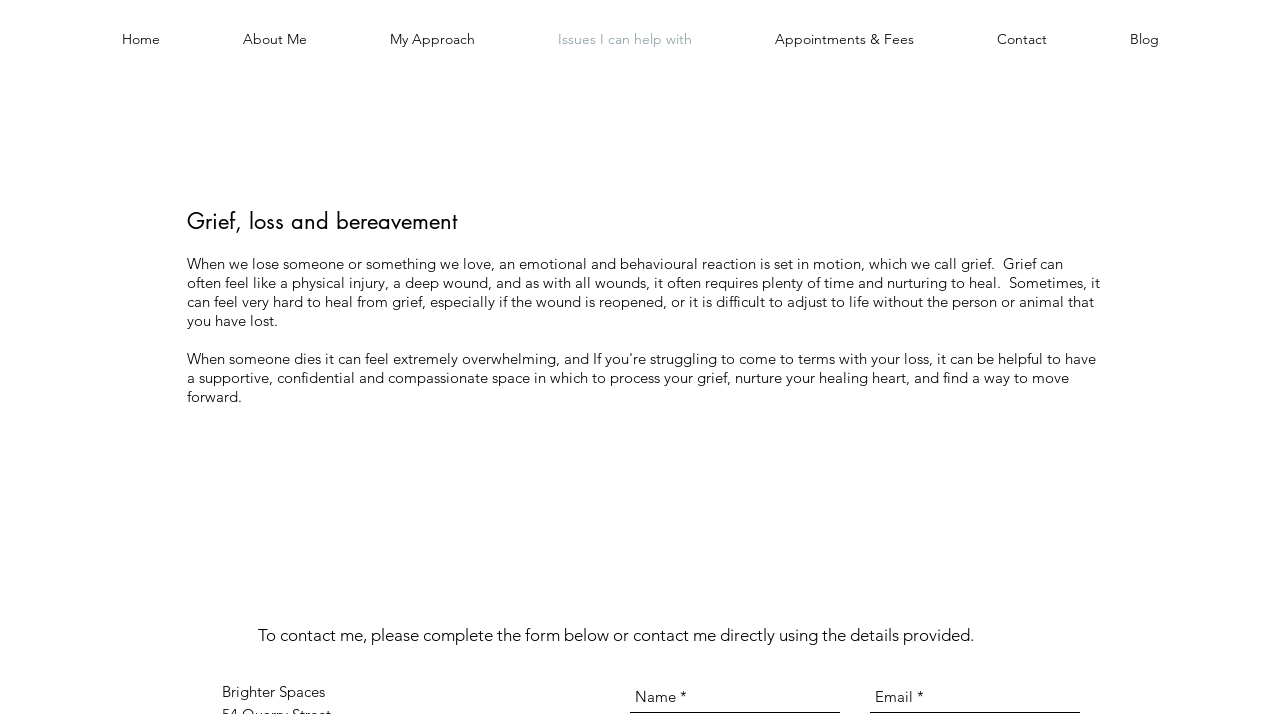Using the provided description: "About Me", find the bounding box coordinates of the corresponding UI element. The output should be four float numbers between 0 and 1, in the format [left, top, right, bottom].

[0.157, 0.02, 0.272, 0.09]